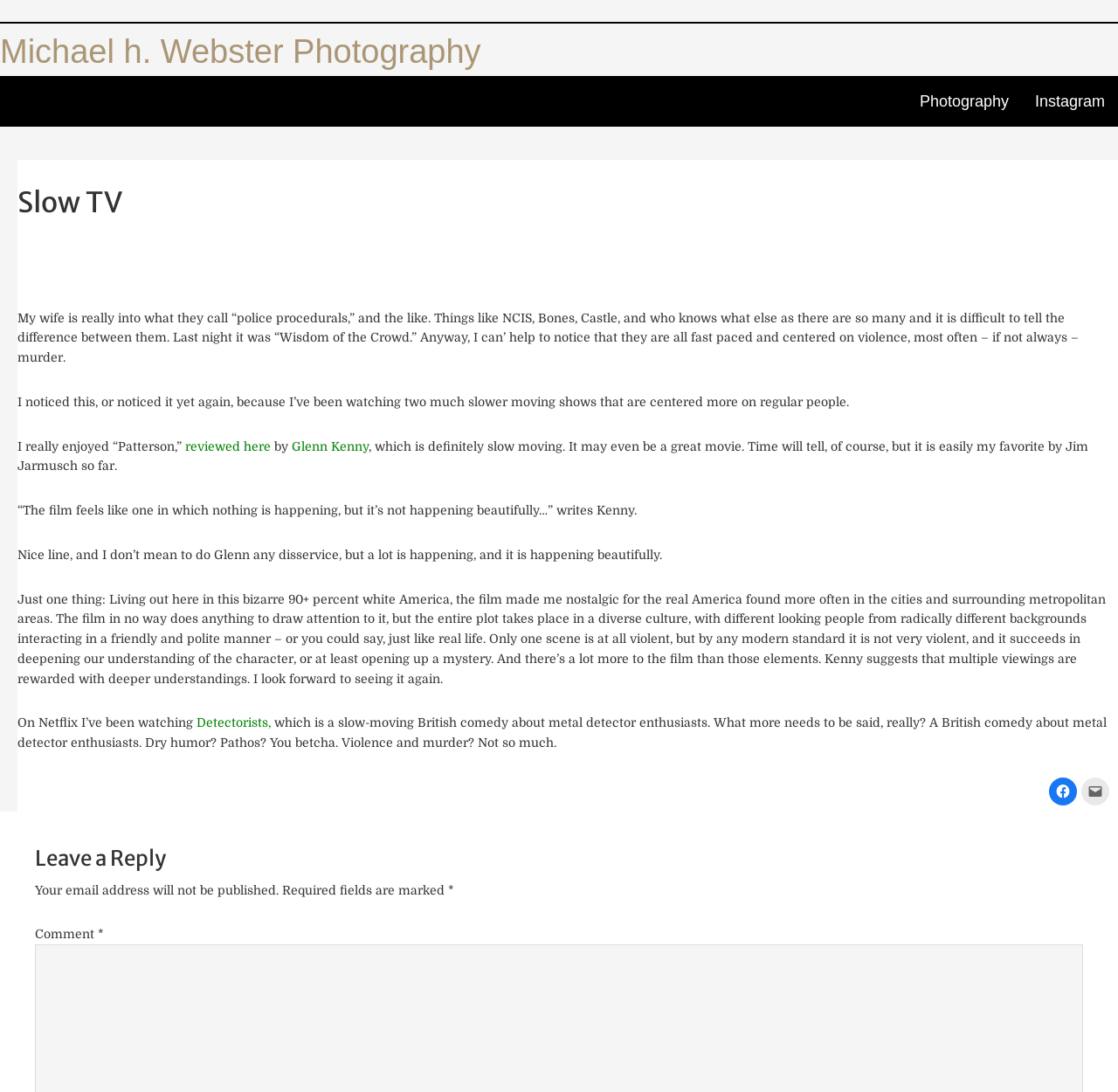What type of shows does the author's wife like?
Look at the image and respond with a one-word or short phrase answer.

Police procedurals